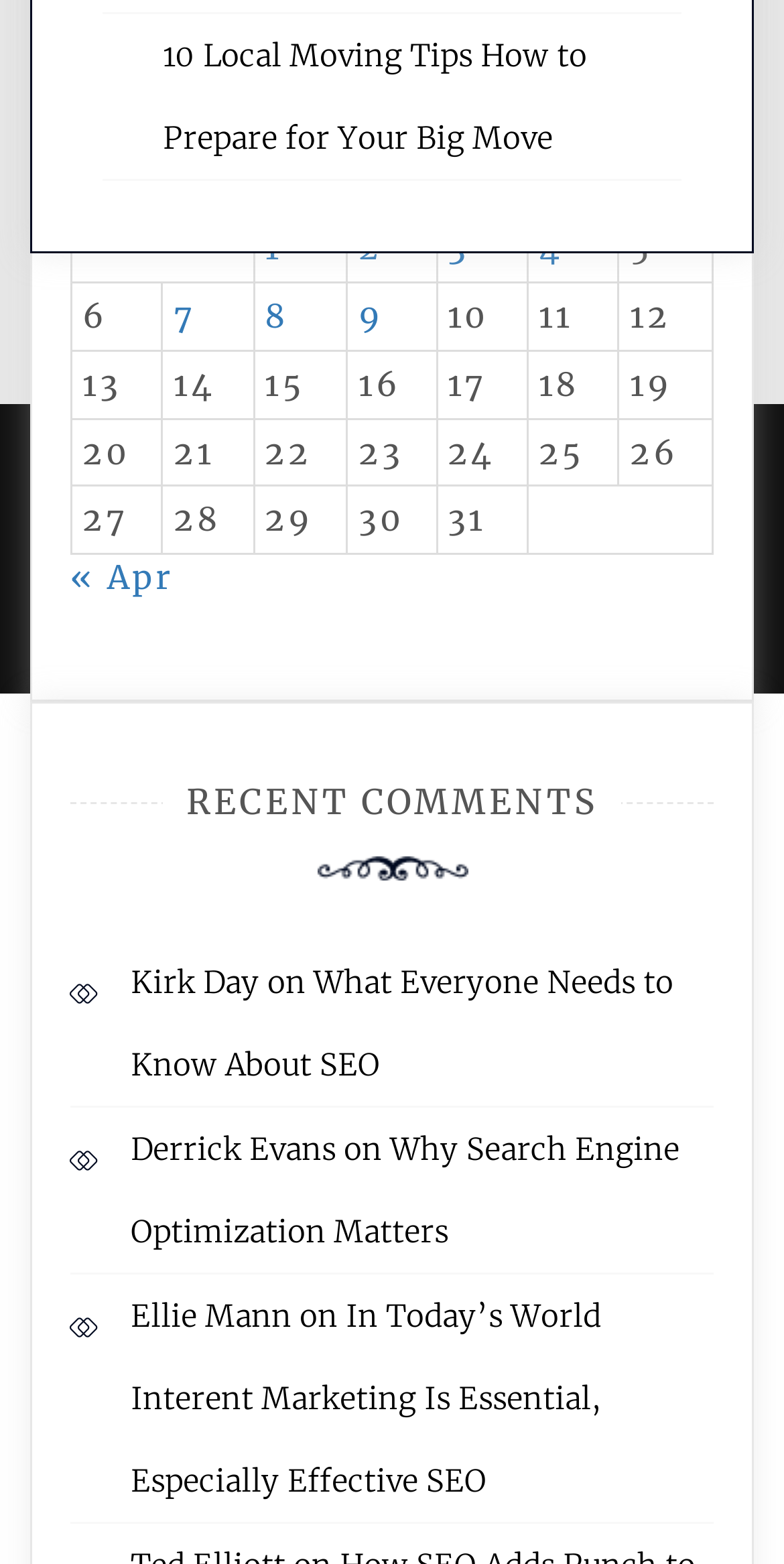Please respond in a single word or phrase: 
Who is the author of the second comment?

Derrick Evans